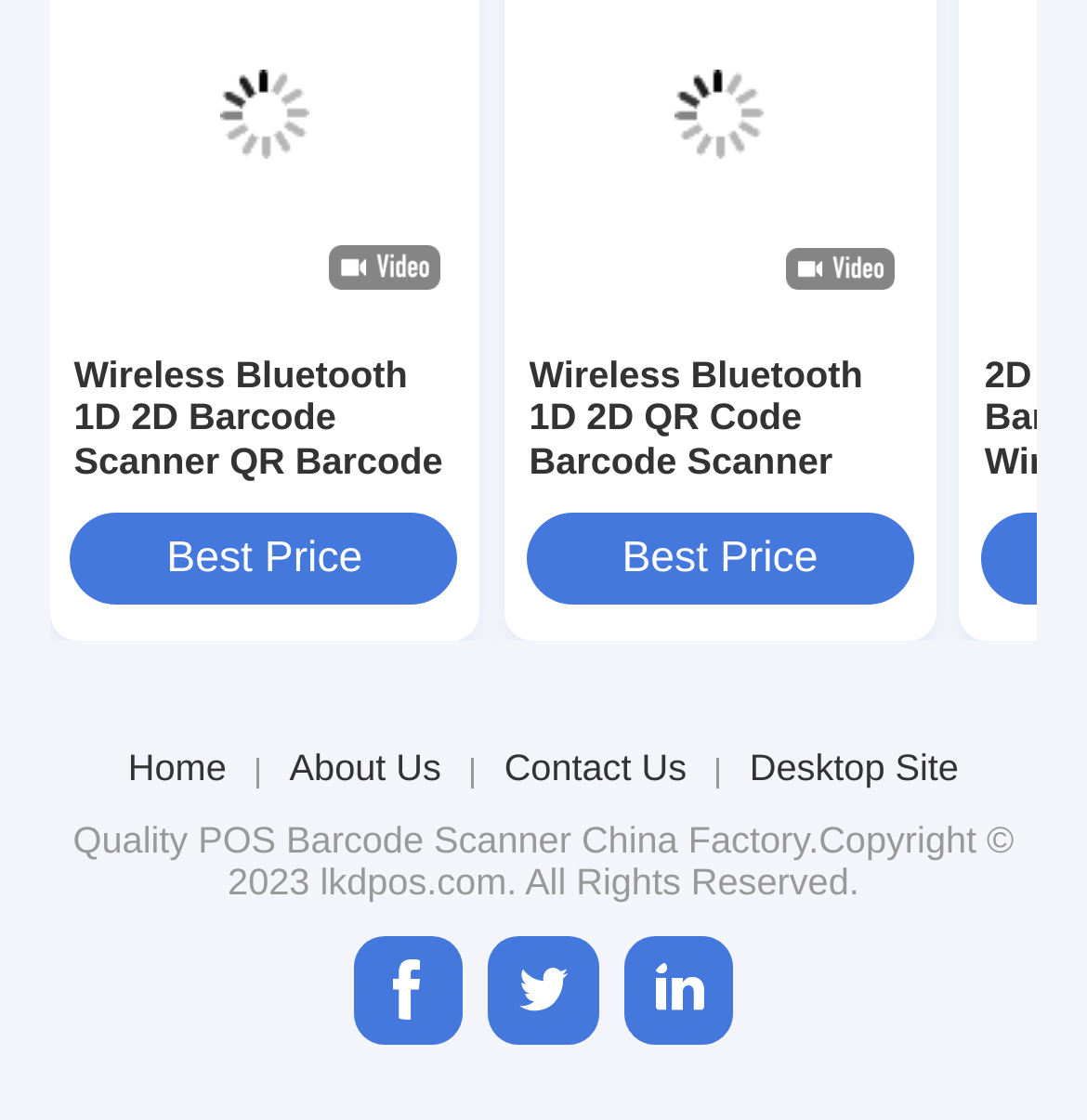Locate the bounding box coordinates of the element's region that should be clicked to carry out the following instruction: "Go to the homepage". The coordinates need to be four float numbers between 0 and 1, i.e., [left, top, right, bottom].

None